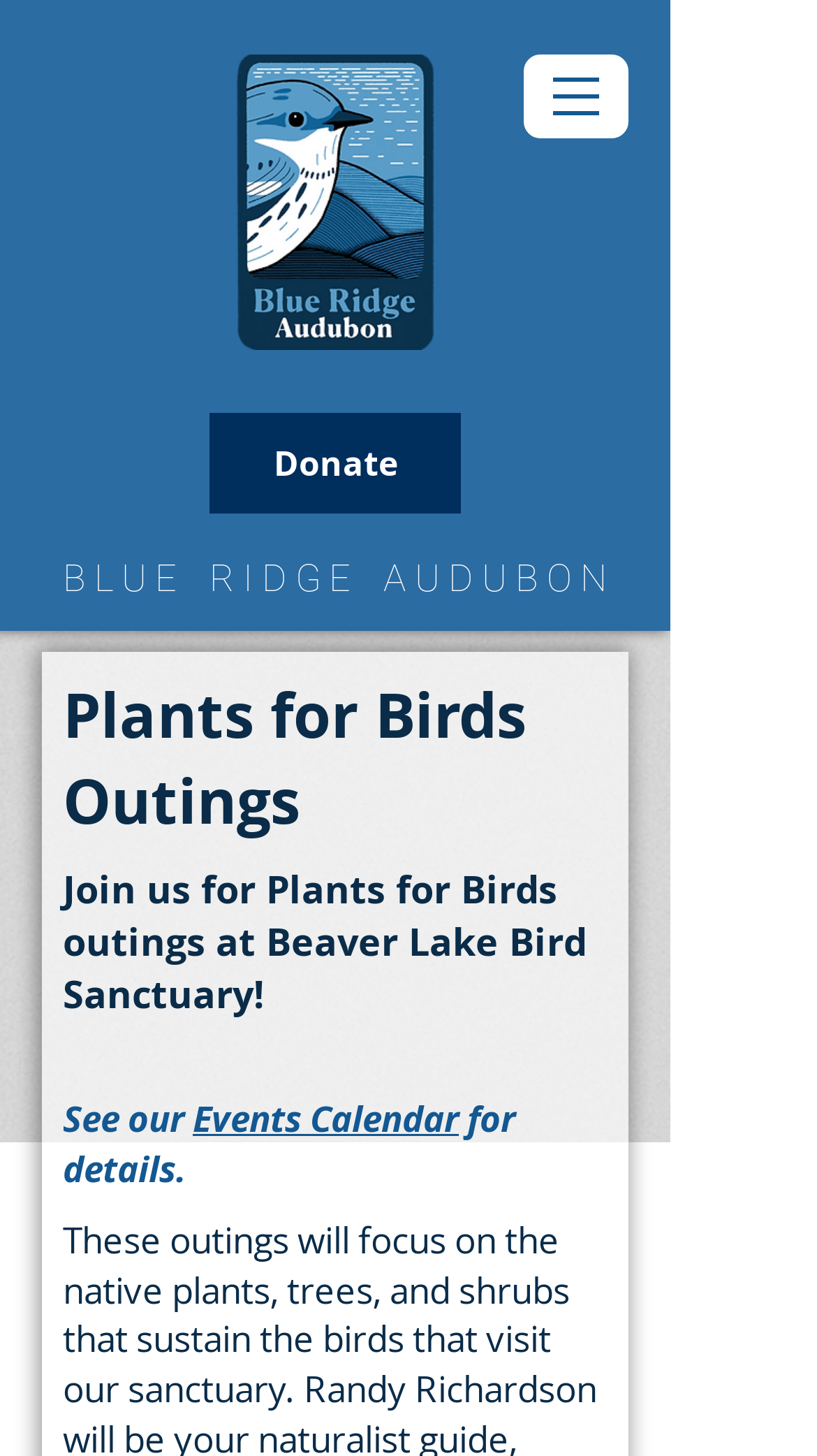Provide the bounding box coordinates, formatted as (top-left x, top-left y, bottom-right x, bottom-right y), with all values being floating point numbers between 0 and 1. Identify the bounding box of the UI element that matches the description: Events Calendar

[0.236, 0.752, 0.562, 0.785]